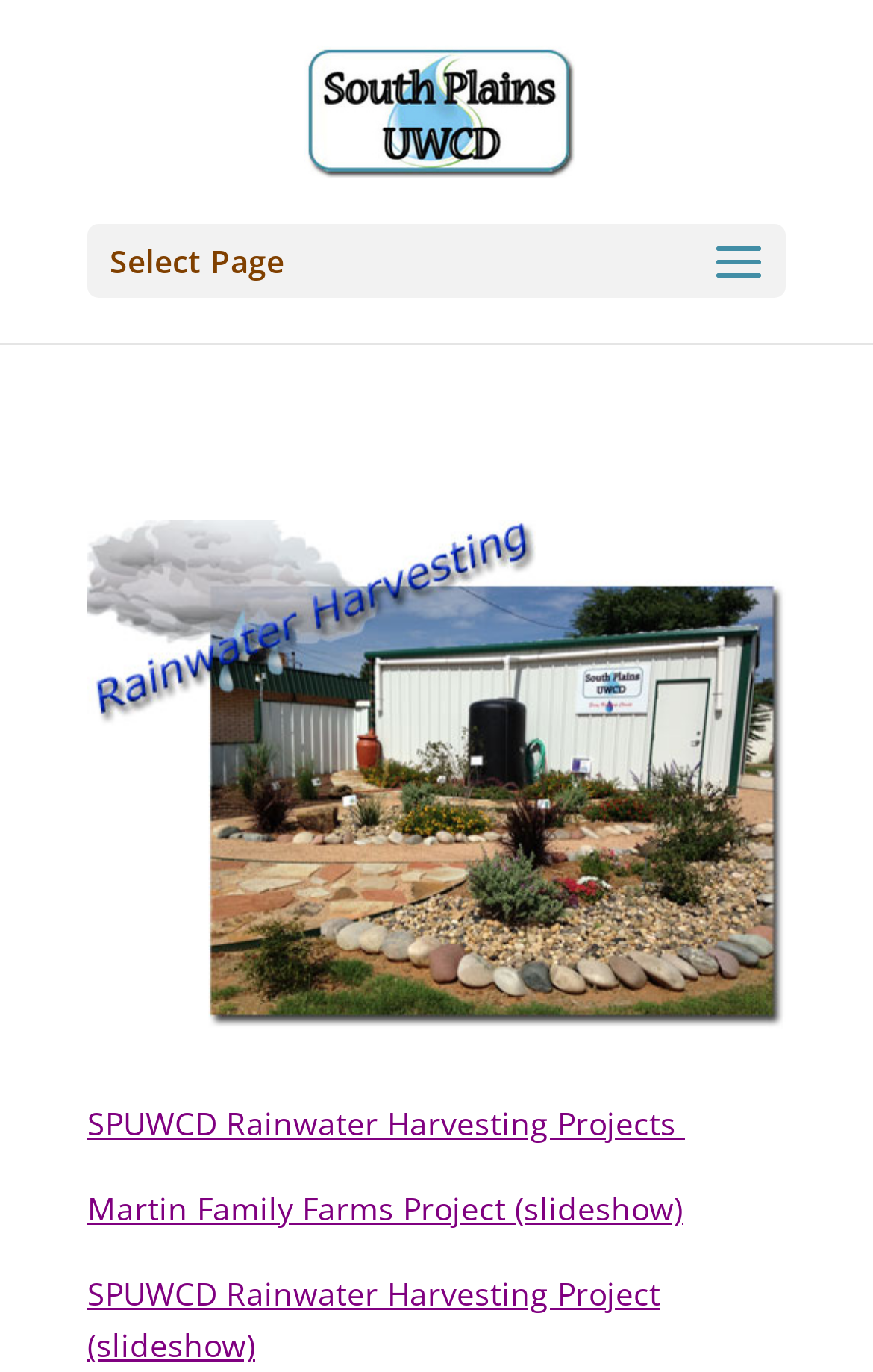Determine the bounding box for the described HTML element: "SPUWCD Rainwater Harvesting Project". Ensure the coordinates are four float numbers between 0 and 1 in the format [left, top, right, bottom].

[0.1, 0.927, 0.756, 0.958]